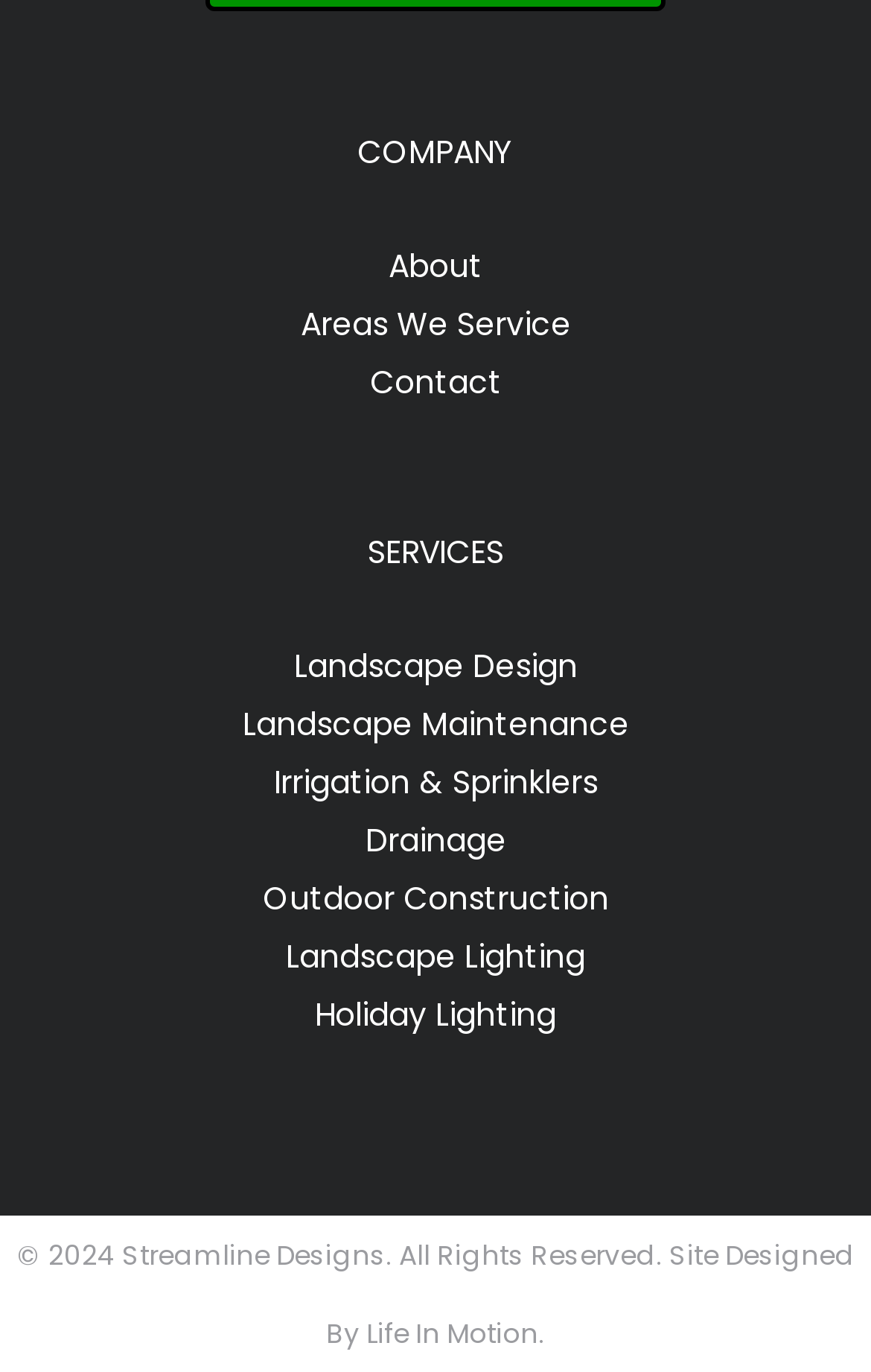Could you determine the bounding box coordinates of the clickable element to complete the instruction: "go to Contact"? Provide the coordinates as four float numbers between 0 and 1, i.e., [left, top, right, bottom].

[0.424, 0.262, 0.576, 0.294]